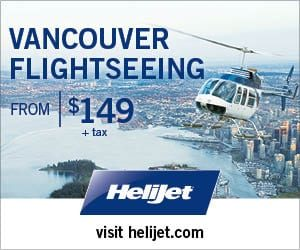What type of vehicle is featured in the image?
Use the screenshot to answer the question with a single word or phrase.

Helicopter